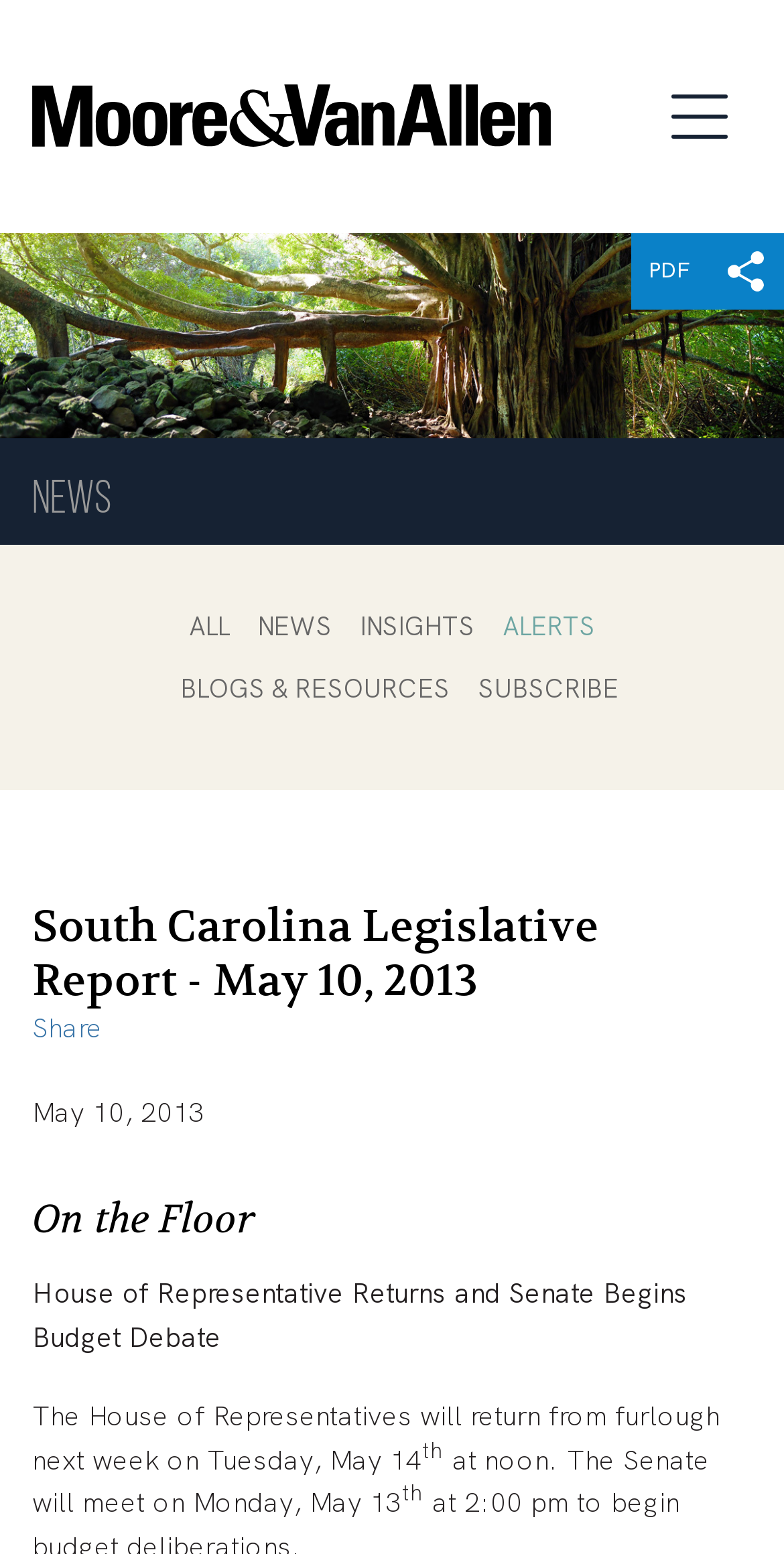Based on what you see in the screenshot, provide a thorough answer to this question: How many links are there in the main menu?

I counted the links in the main menu by looking at the links 'ALL', 'NEWS', 'INSIGHTS', 'ALERTS', 'BLOGS & RESOURCES', and 'SUBSCRIBE' which are all part of the main menu.